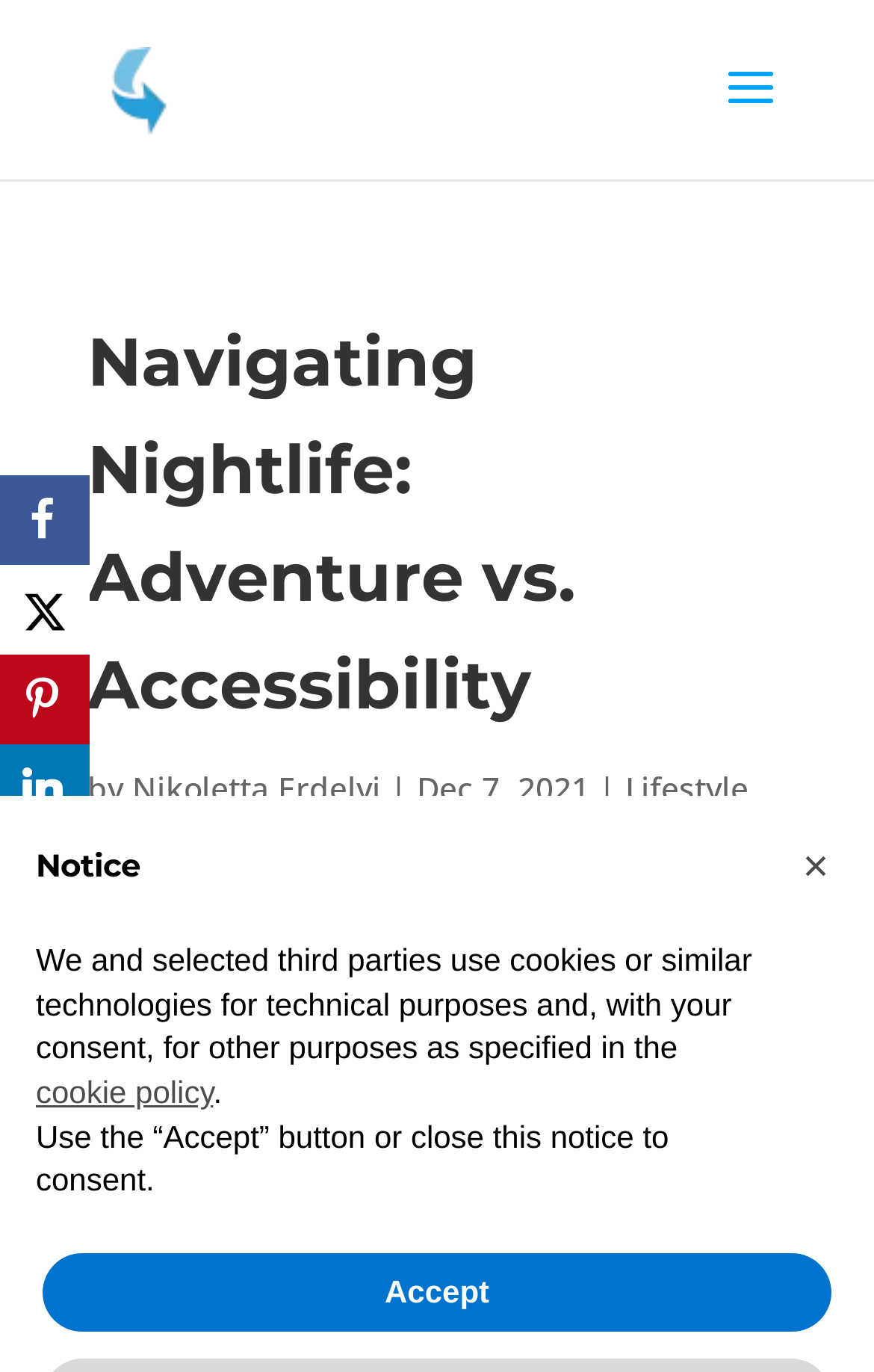Please determine the bounding box coordinates of the area that needs to be clicked to complete this task: 'Click the AccessNow link'. The coordinates must be four float numbers between 0 and 1, formatted as [left, top, right, bottom].

[0.11, 0.047, 0.21, 0.078]